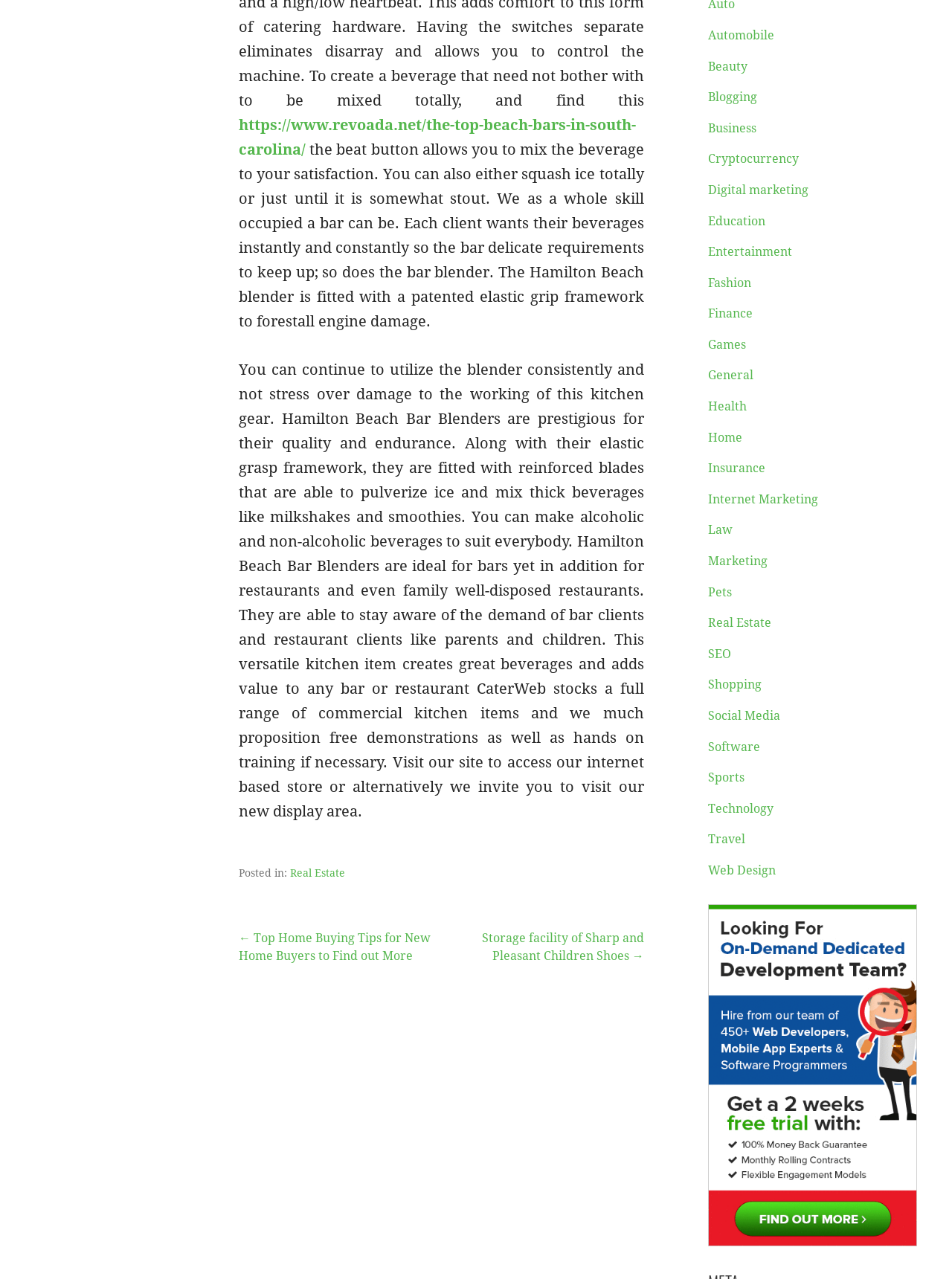Can you find the bounding box coordinates of the area I should click to execute the following instruction: "Search for something"?

None